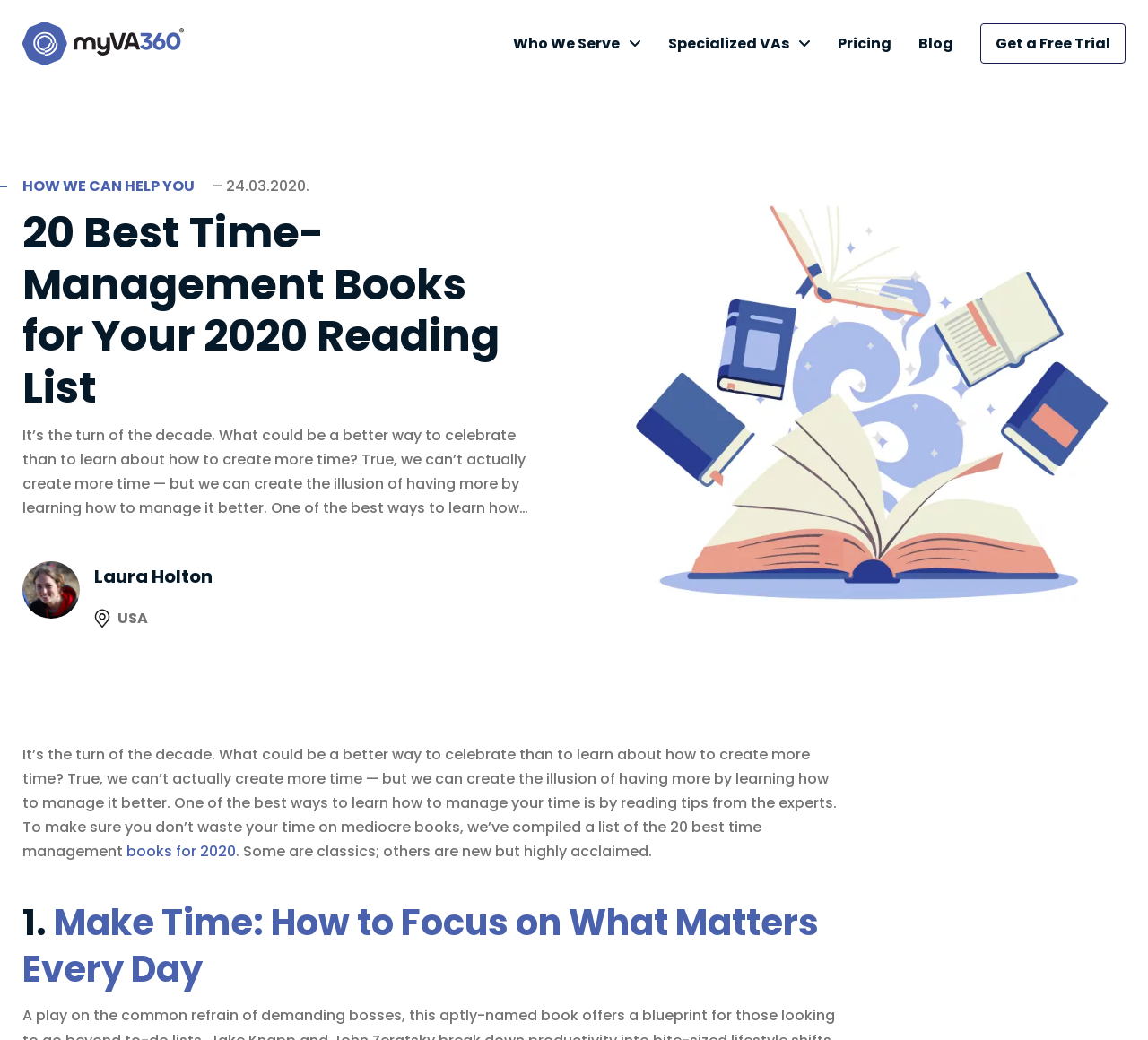What is the topic of the webpage?
Using the visual information, reply with a single word or short phrase.

Time management